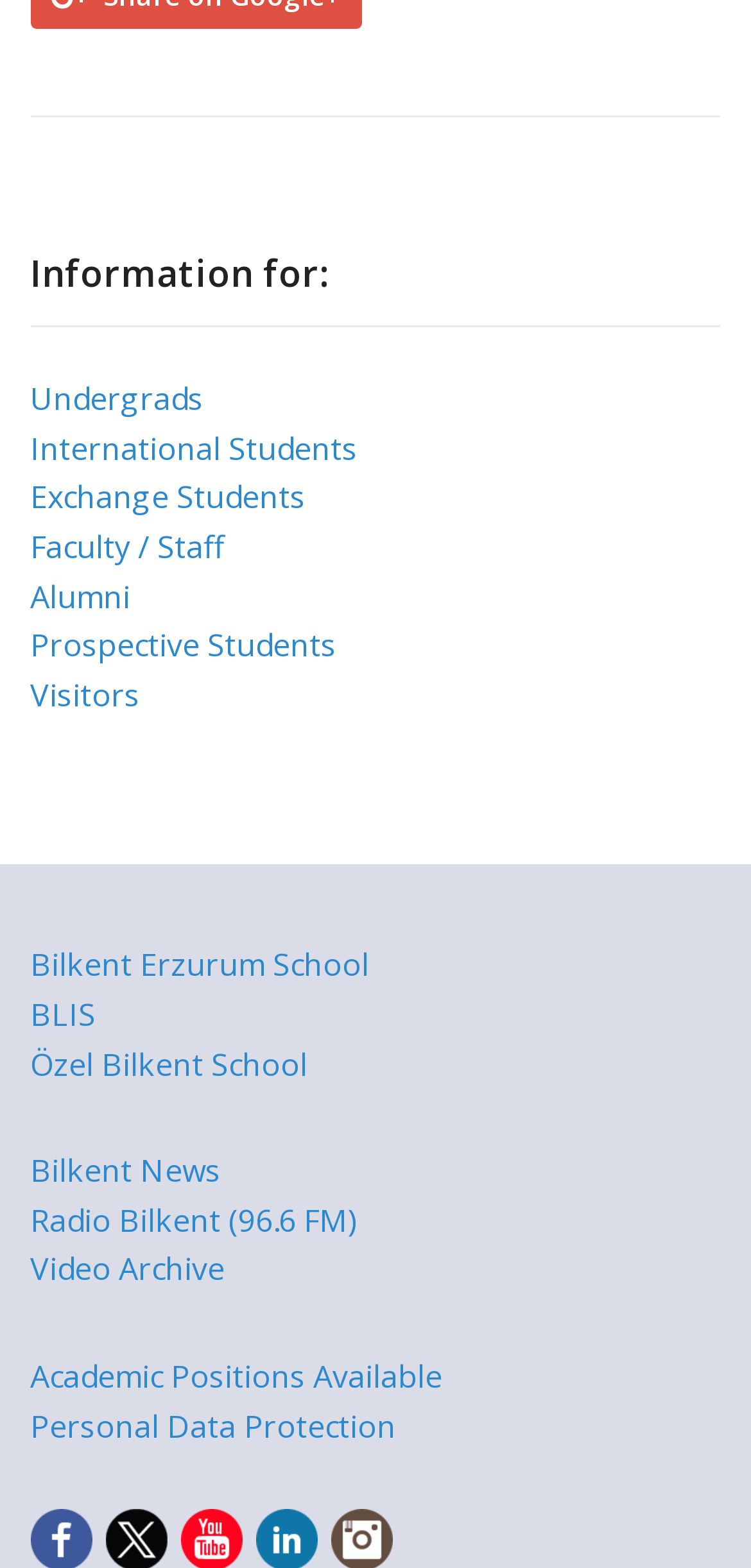Please determine the bounding box coordinates of the element's region to click for the following instruction: "Explore Design categories".

None